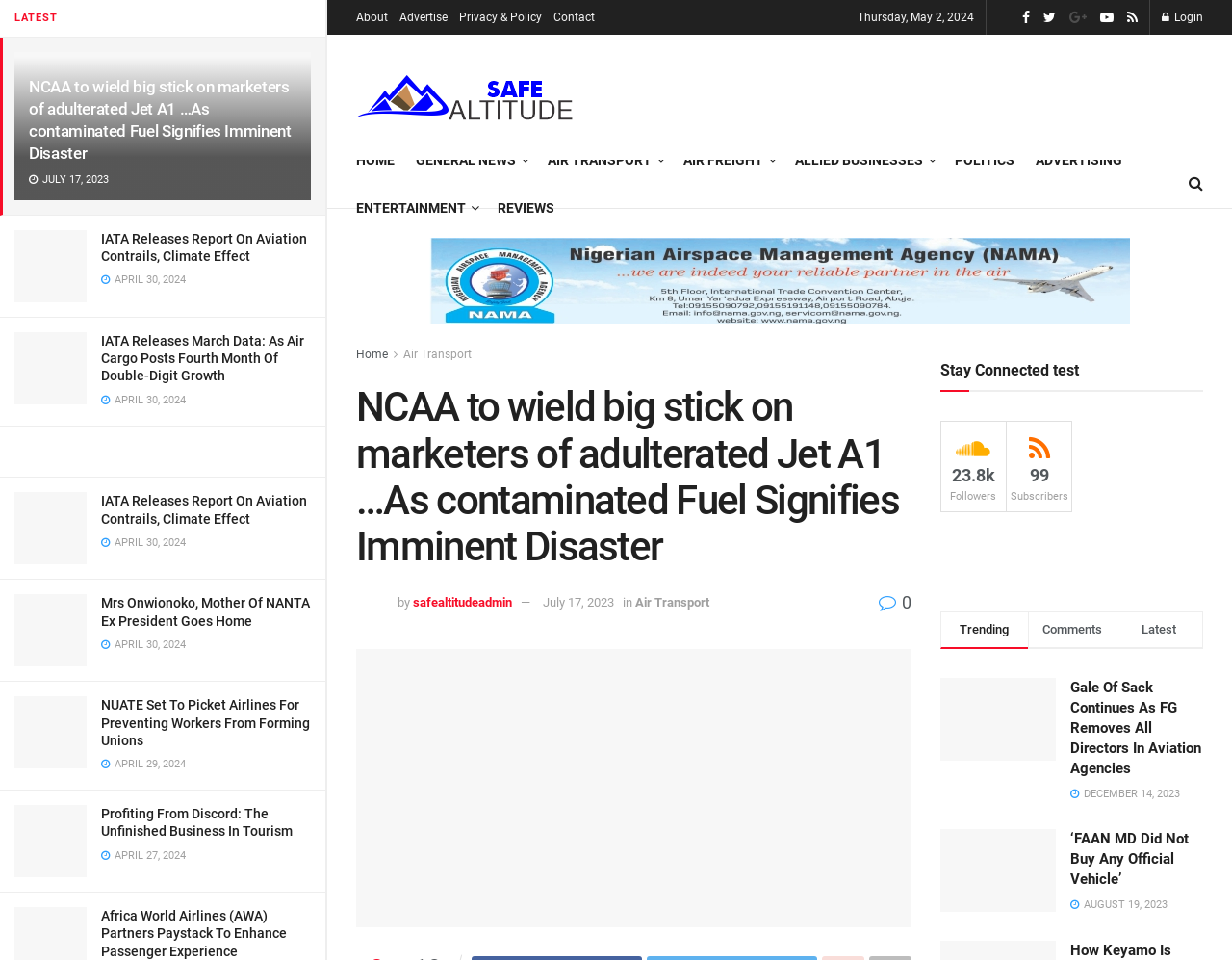Identify the bounding box coordinates of the HTML element based on this description: "Allied Businesses".

[0.645, 0.152, 0.758, 0.181]